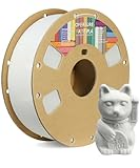What is showcased on the cardboard base of the spool?
Use the information from the image to give a detailed answer to the question.

According to the caption, the cardboard base of the spool displays a colorful graphic, which suggests the availability of various vibrant filament colors. This graphic is likely a visual representation of the different colors that can be used with the 3D printer.